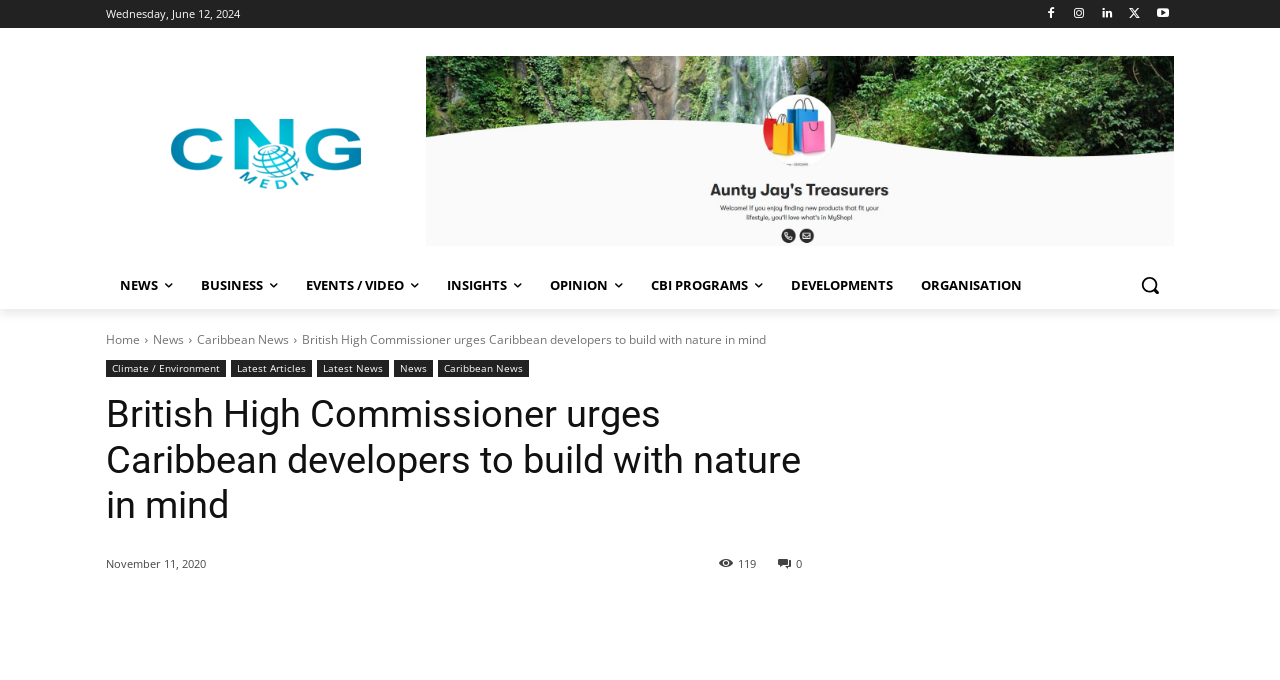Determine the bounding box coordinates of the clickable region to follow the instruction: "Click the logo".

[0.083, 0.175, 0.333, 0.278]